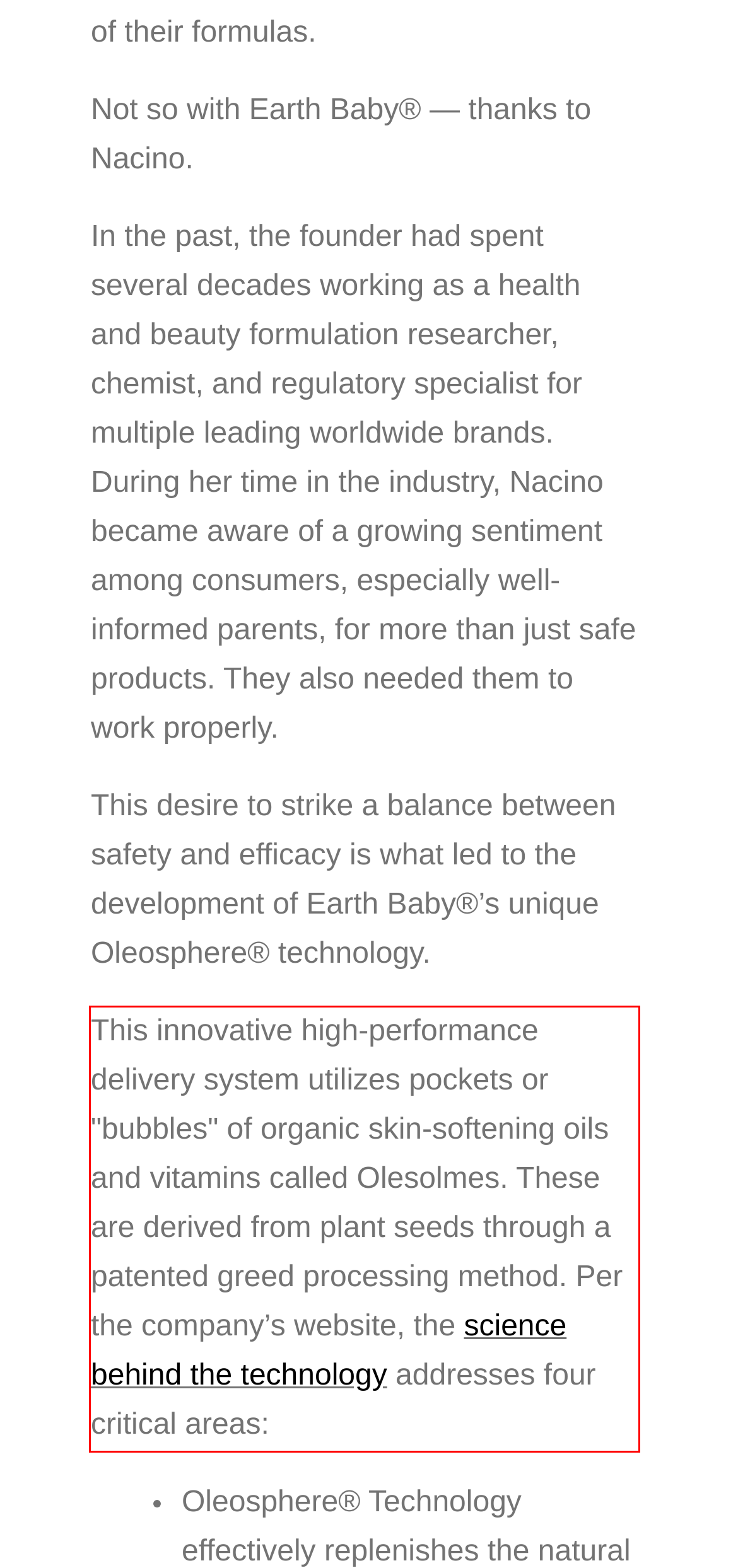Please identify and extract the text from the UI element that is surrounded by a red bounding box in the provided webpage screenshot.

This innovative high-performance delivery system utilizes pockets or "bubbles" of organic skin-softening oils and vitamins called Olesolmes. These are derived from plant seeds through a patented greed processing method. Per the company’s website, the science behind the technology addresses four critical areas: